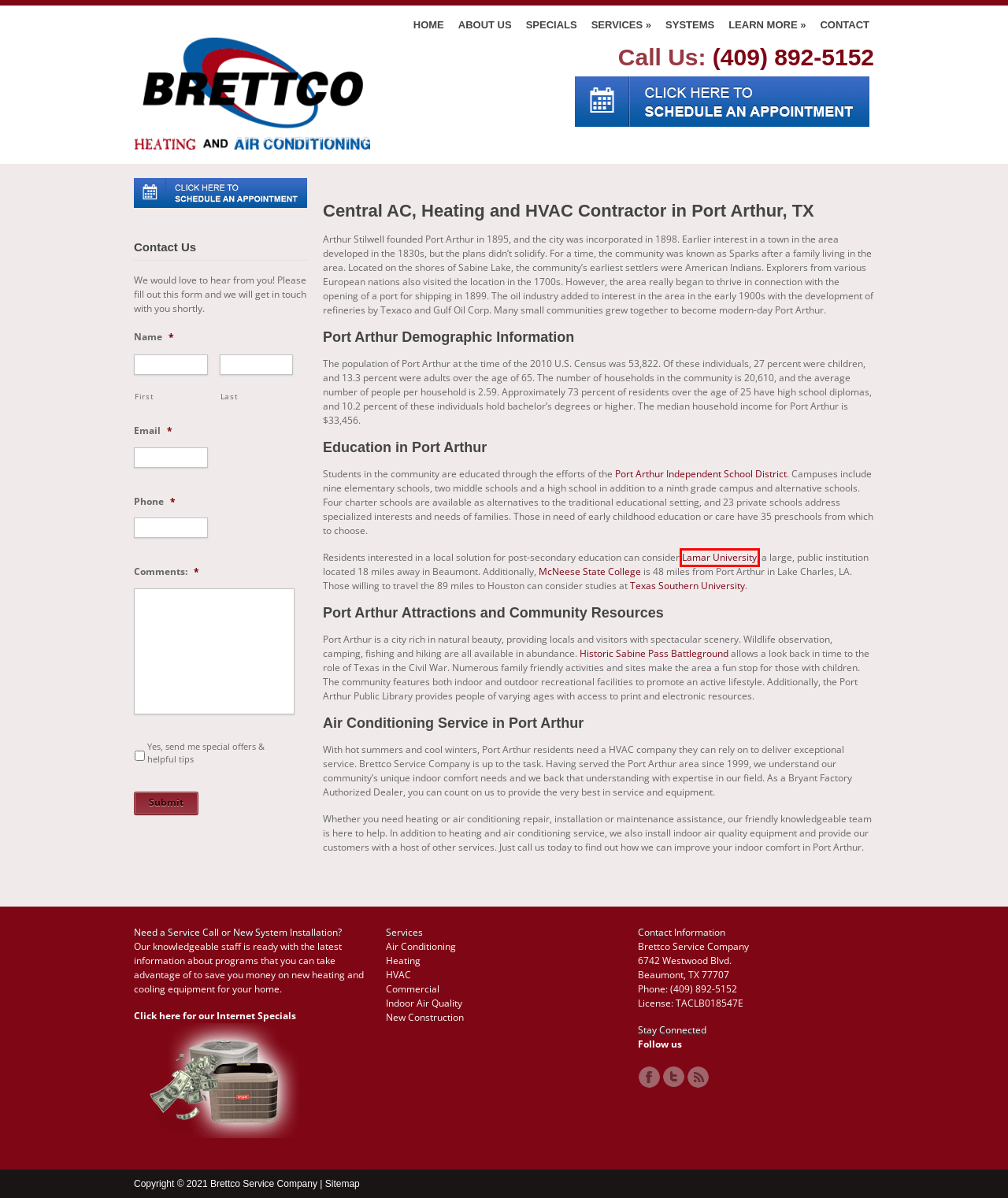Examine the screenshot of a webpage with a red bounding box around an element. Then, select the webpage description that best represents the new page after clicking the highlighted element. Here are the descriptions:
A. Lamar University is a Nationally-Ranked College in Texas  - Lamar University
B. Schedule An Appointment | Brettco Service Company
C. Texas Southern University
D. Beaumont HVAC Contractors | HVAC Installation and Repair
E. Home - Port Arthur Independent School District
F. Indoor Air Cleaners, Purifiers, and Humidifiers Beaumont , TX
G. Beaumont New Construction HVAC Contractor Services
H. Comments on: Port Arthur, TX

A